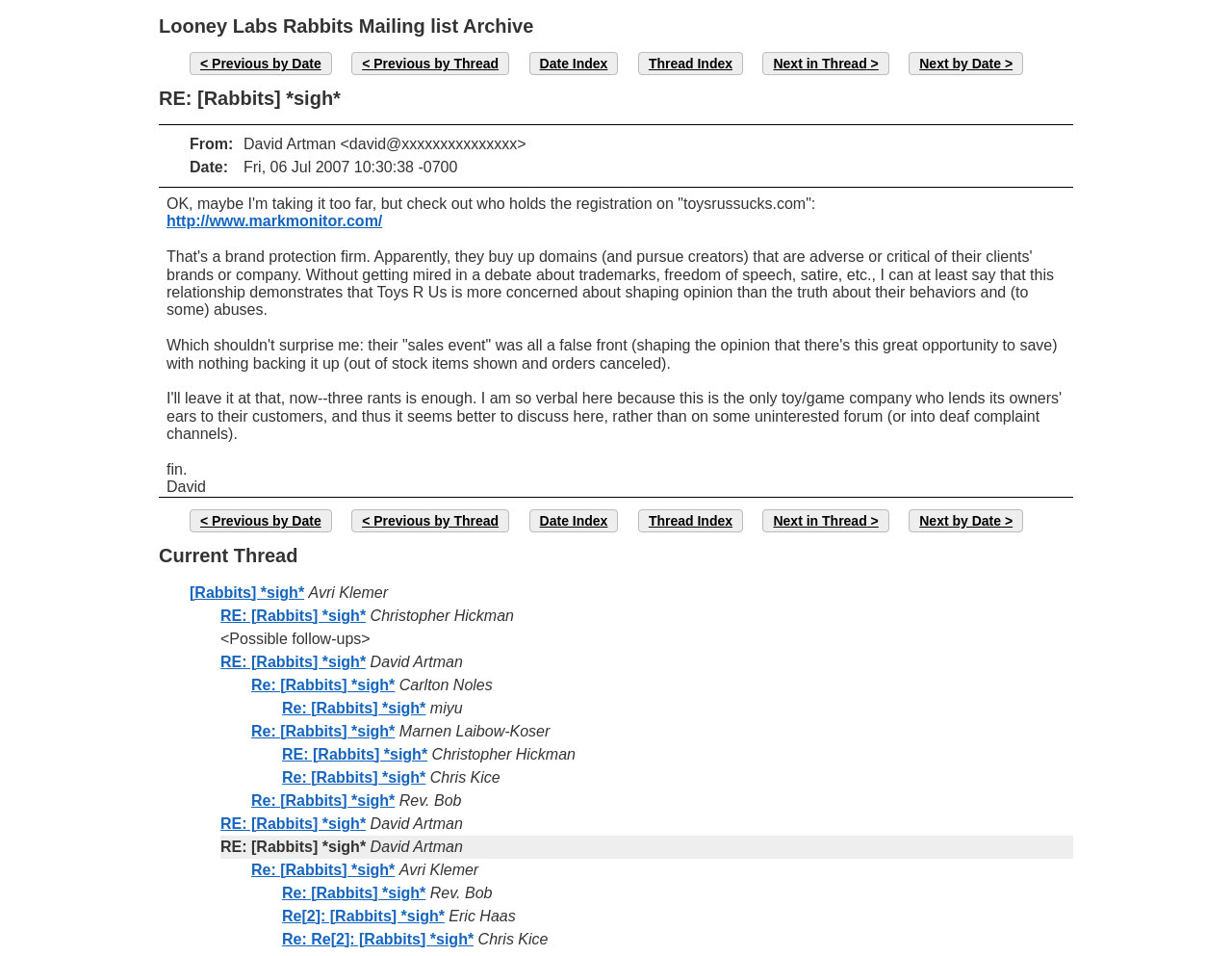Please find the bounding box for the UI component described as follows: "http://www.markmonitor.com/".

[0.135, 0.223, 0.31, 0.24]